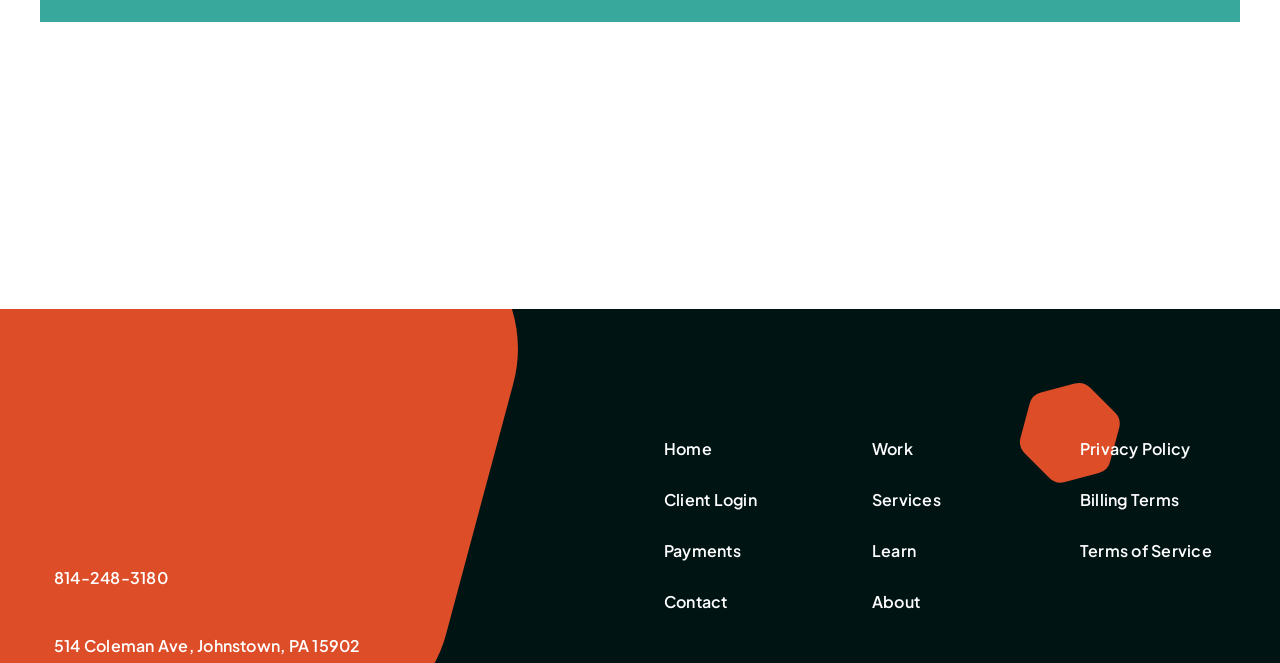Please specify the bounding box coordinates of the region to click in order to perform the following instruction: "visit the Client Login page".

[0.519, 0.724, 0.644, 0.786]